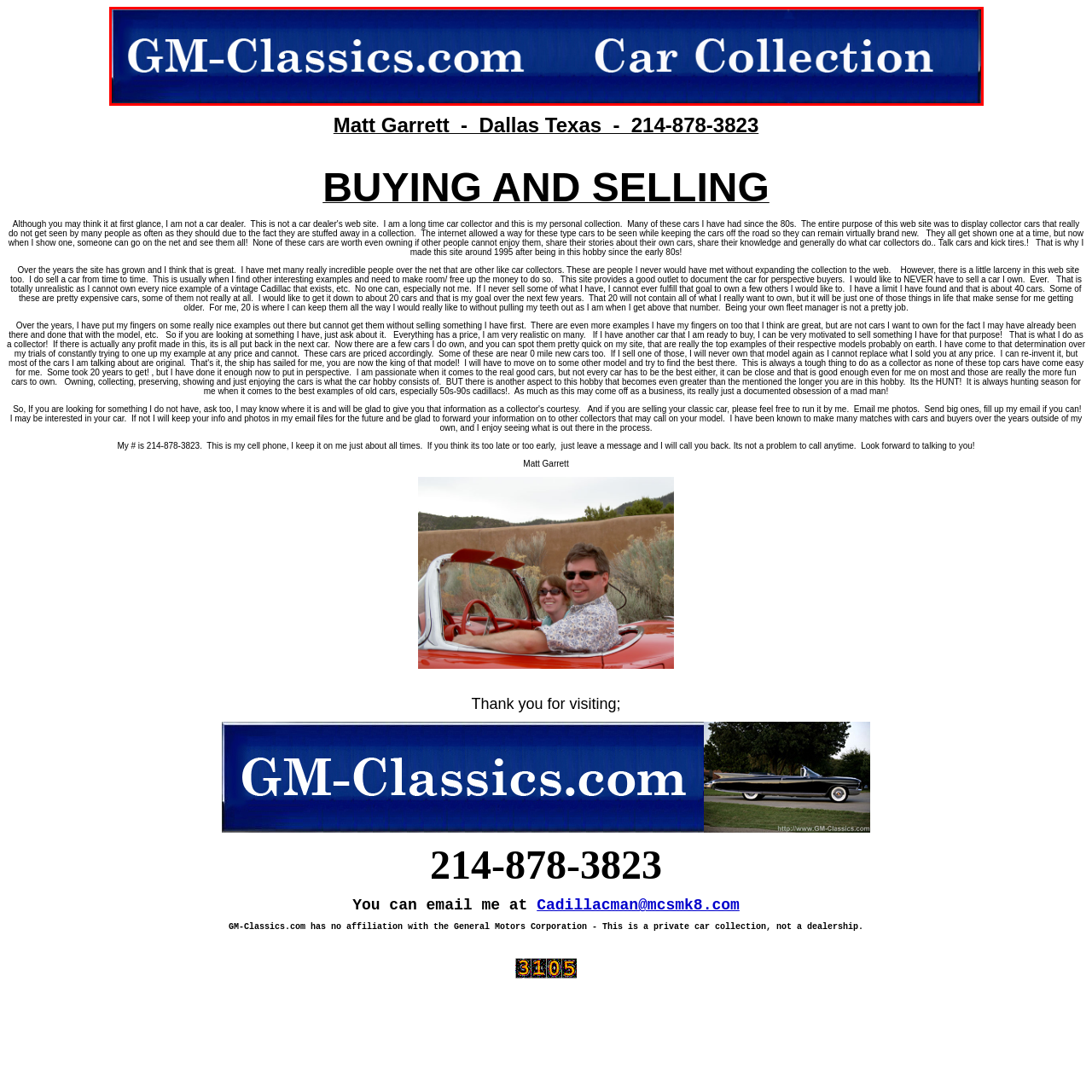Inspect the section highlighted in the red box, What is the focus of the website GM-Classics.com? 
Answer using a single word or phrase.

Classic car collections